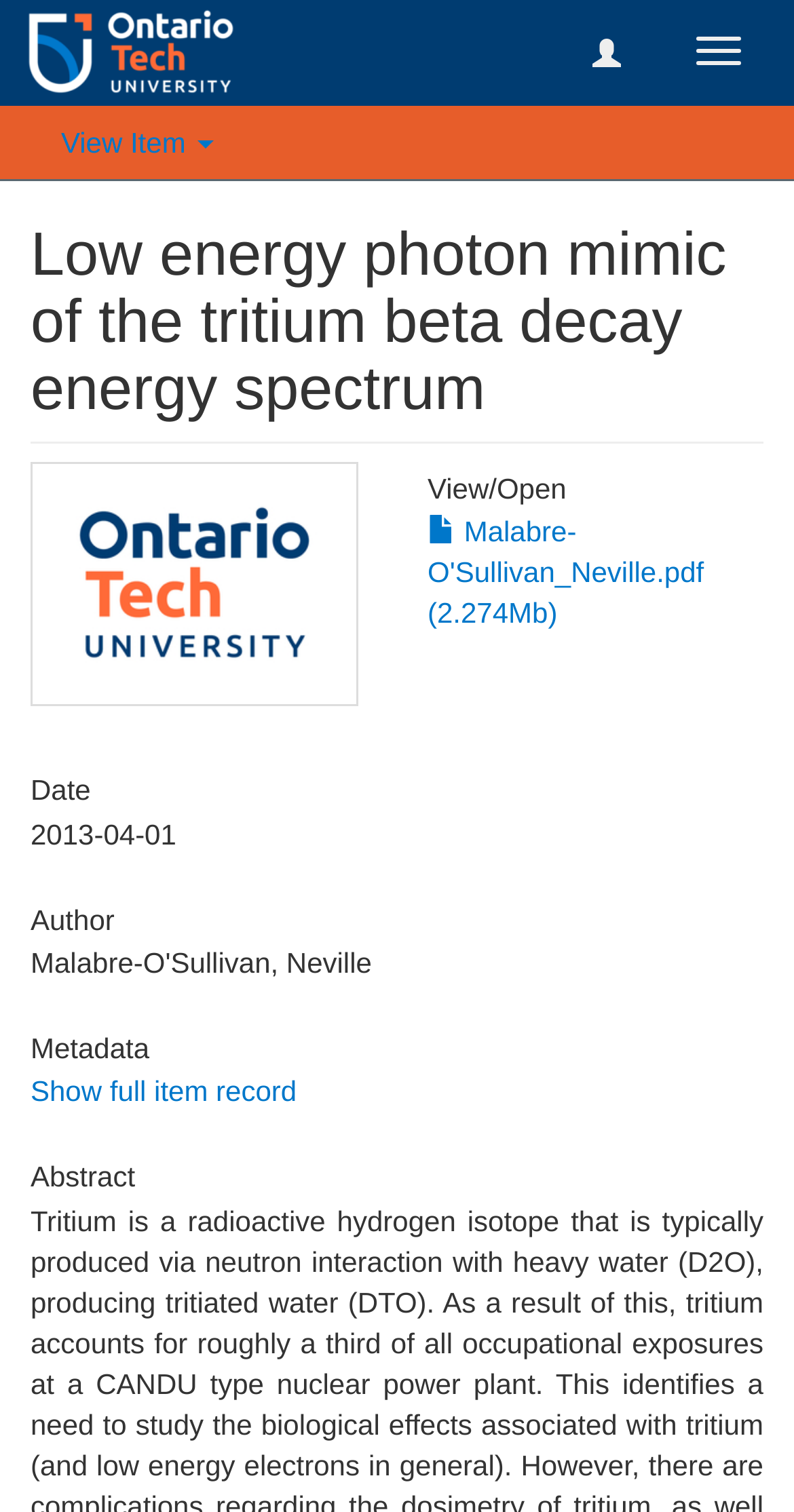Answer this question in one word or a short phrase: What is the file size of the downloadable PDF?

2.274Mb